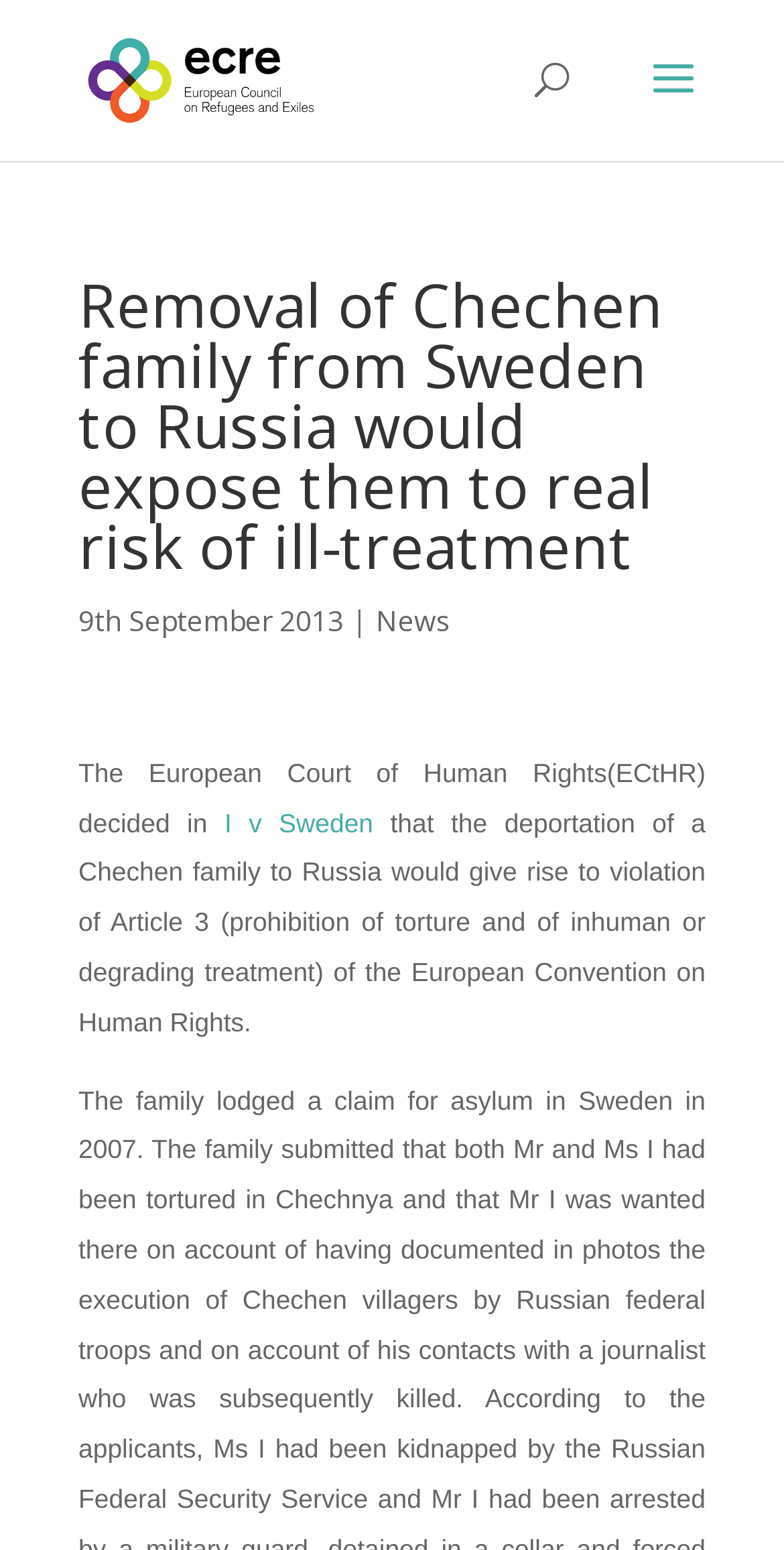Using the format (top-left x, top-left y, bottom-right x, bottom-right y), provide the bounding box coordinates for the described UI element. All values should be floating point numbers between 0 and 1: I v Sweden

[0.286, 0.521, 0.476, 0.54]